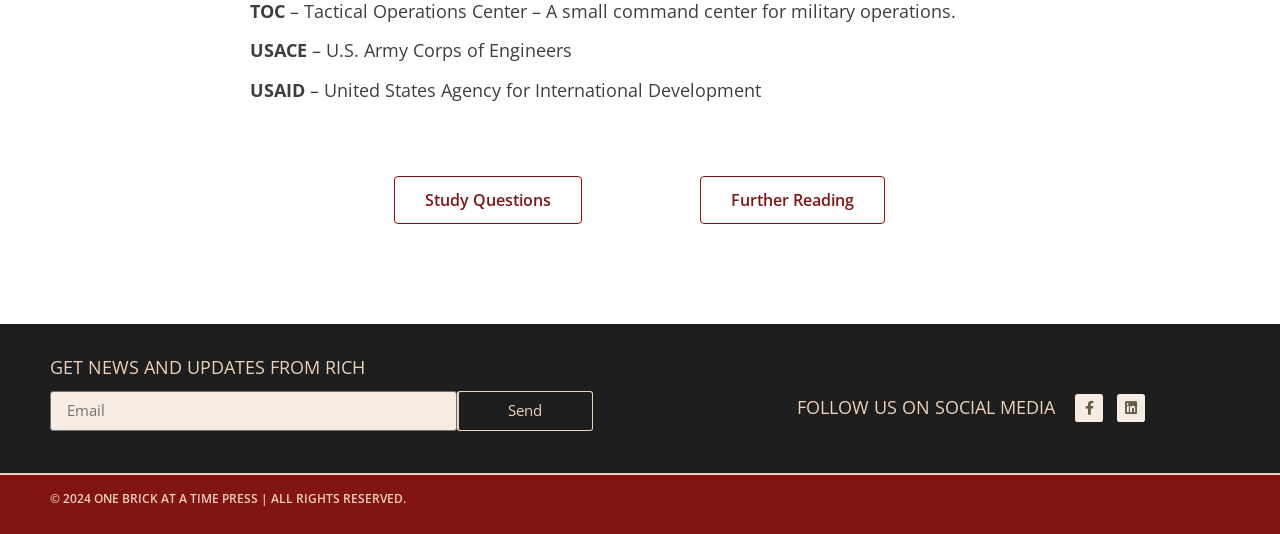How many social media platforms are listed?
Using the picture, provide a one-word or short phrase answer.

2